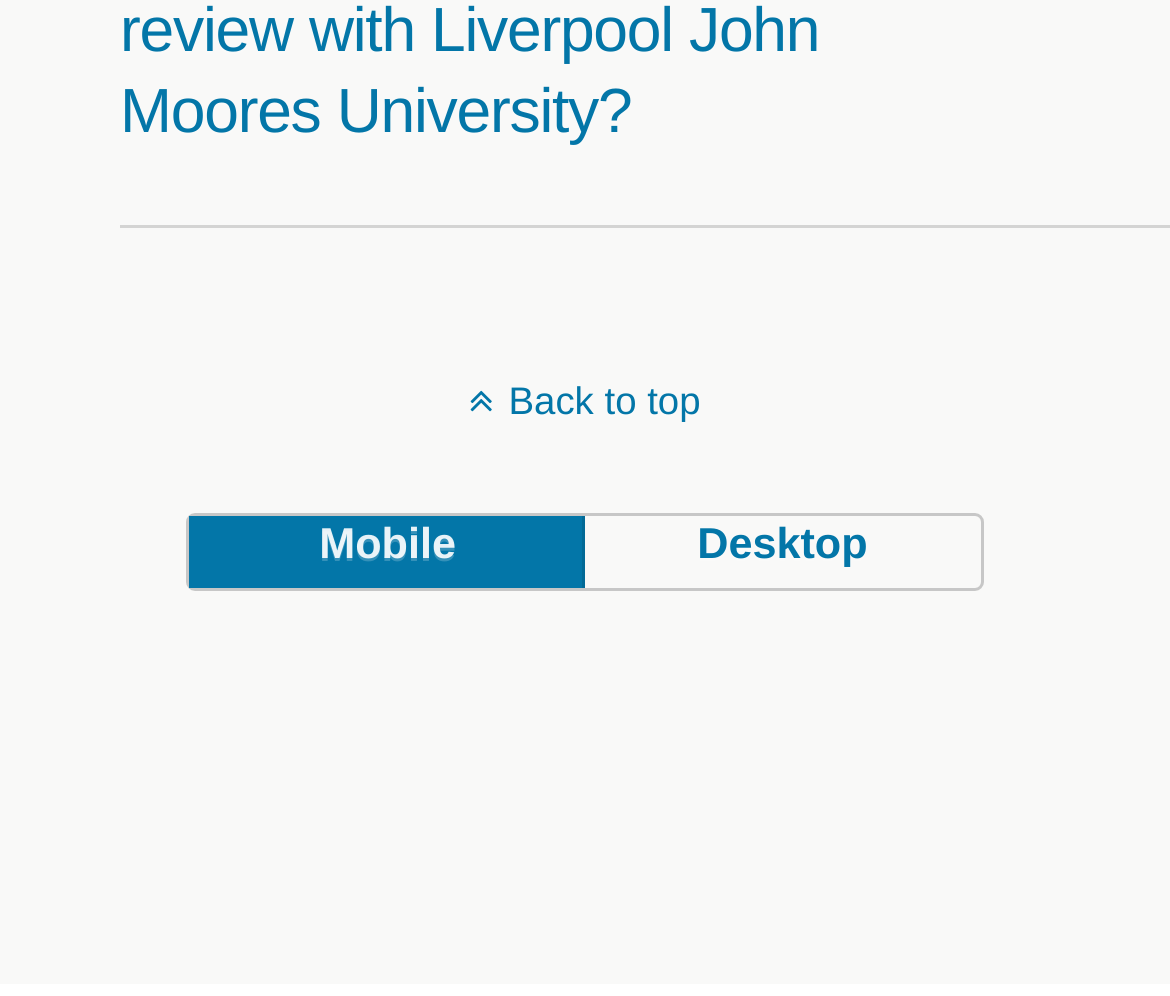From the webpage screenshot, predict the bounding box coordinates (top-left x, top-left y, bottom-right x, bottom-right y) for the UI element described here: Back to top

[0.0, 0.38, 1.0, 0.425]